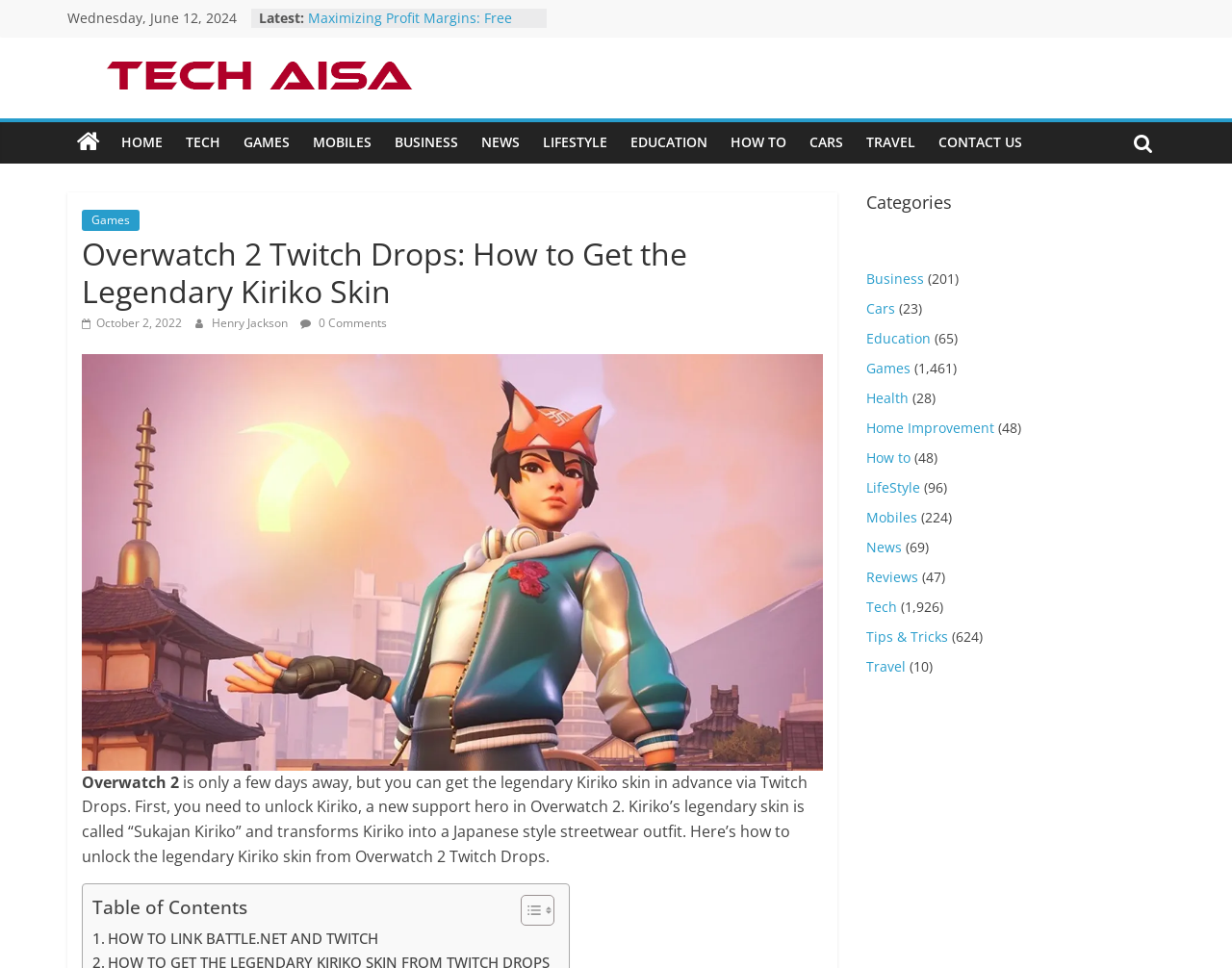Can you find the bounding box coordinates of the area I should click to execute the following instruction: "Follow us on Facebook"?

None